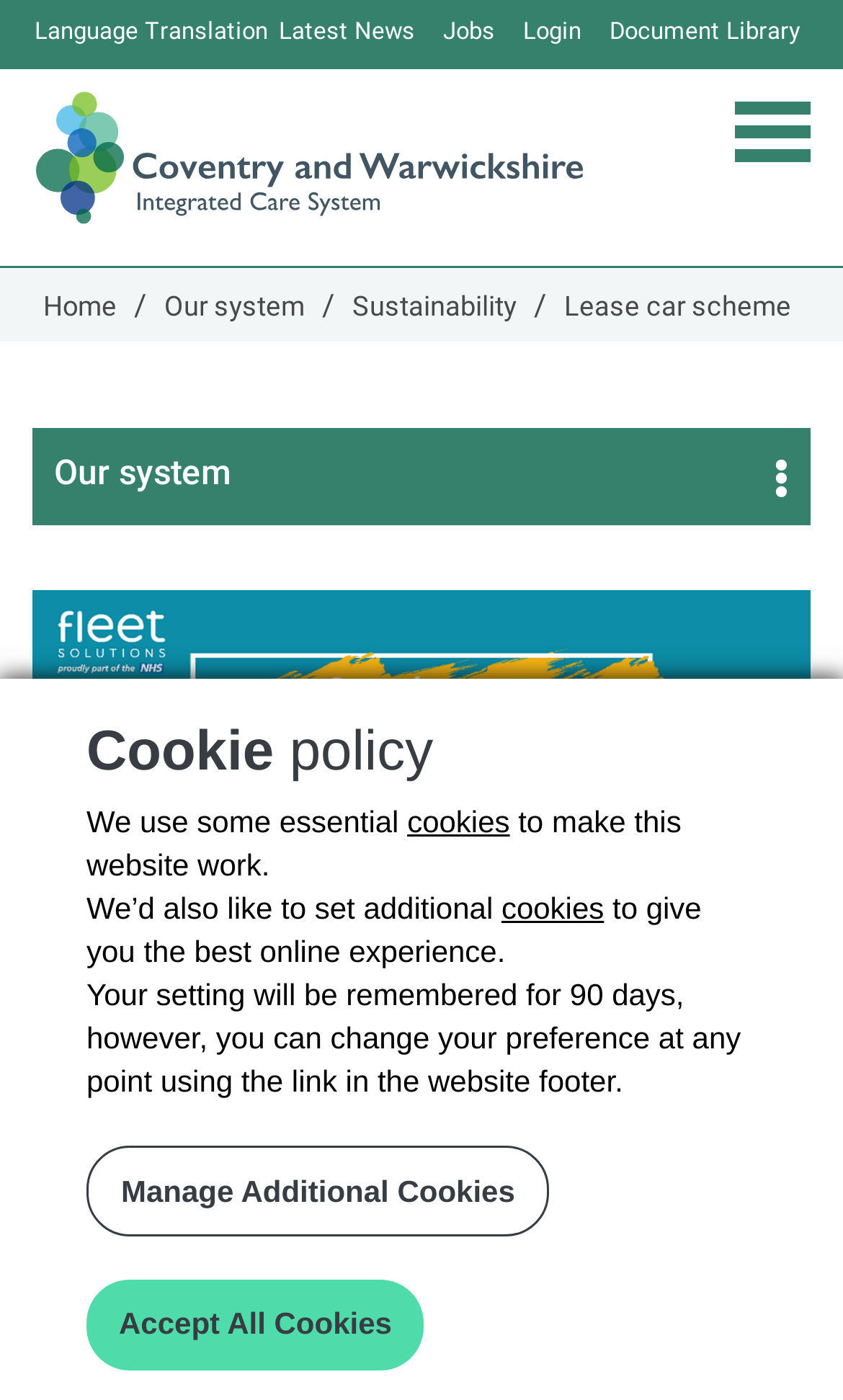Determine the bounding box coordinates of the clickable element necessary to fulfill the instruction: "Click the 'Login' link". Provide the coordinates as four float numbers within the 0 to 1 range, i.e., [left, top, right, bottom].

[0.621, 0.0, 0.69, 0.049]